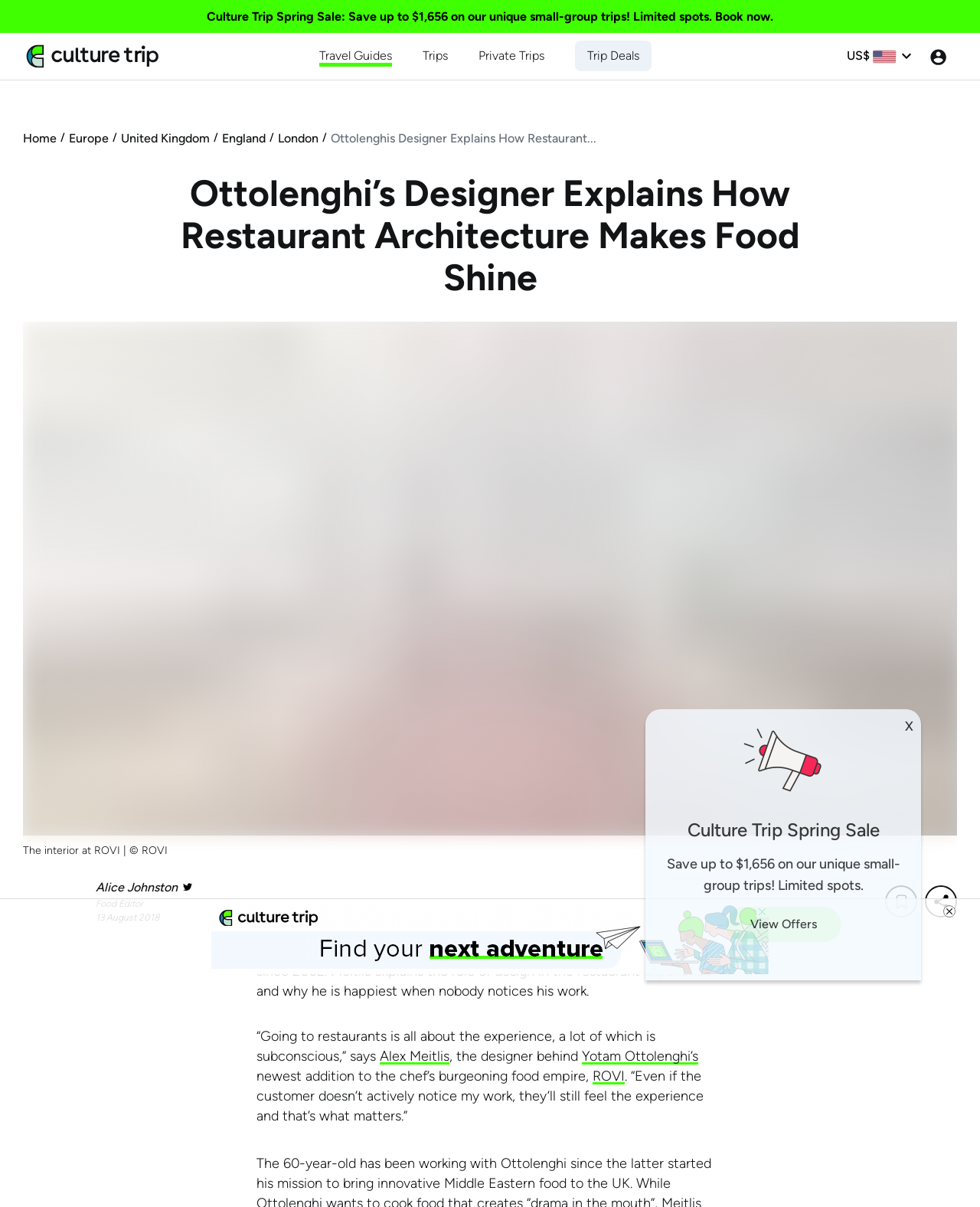Use a single word or phrase to answer the following:
Who is the food editor mentioned in the article?

Alice Johnston